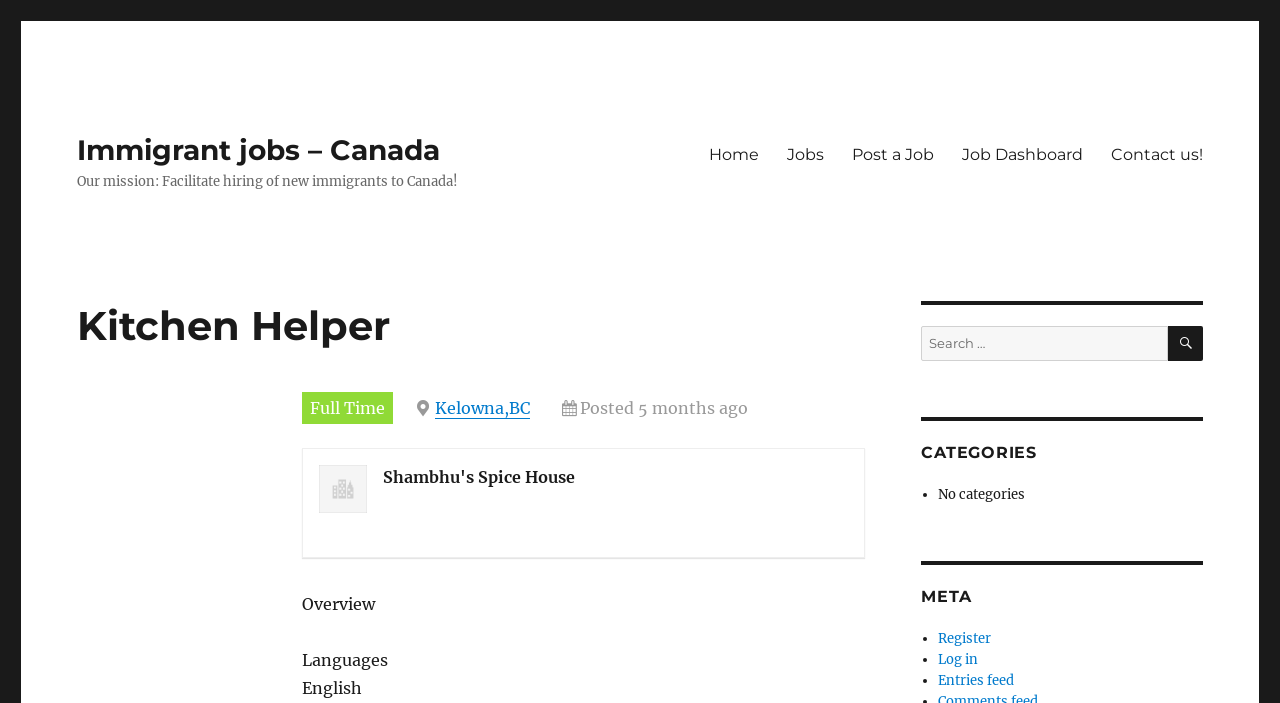Specify the bounding box coordinates of the element's area that should be clicked to execute the given instruction: "Contact us". The coordinates should be four float numbers between 0 and 1, i.e., [left, top, right, bottom].

[0.857, 0.189, 0.951, 0.249]